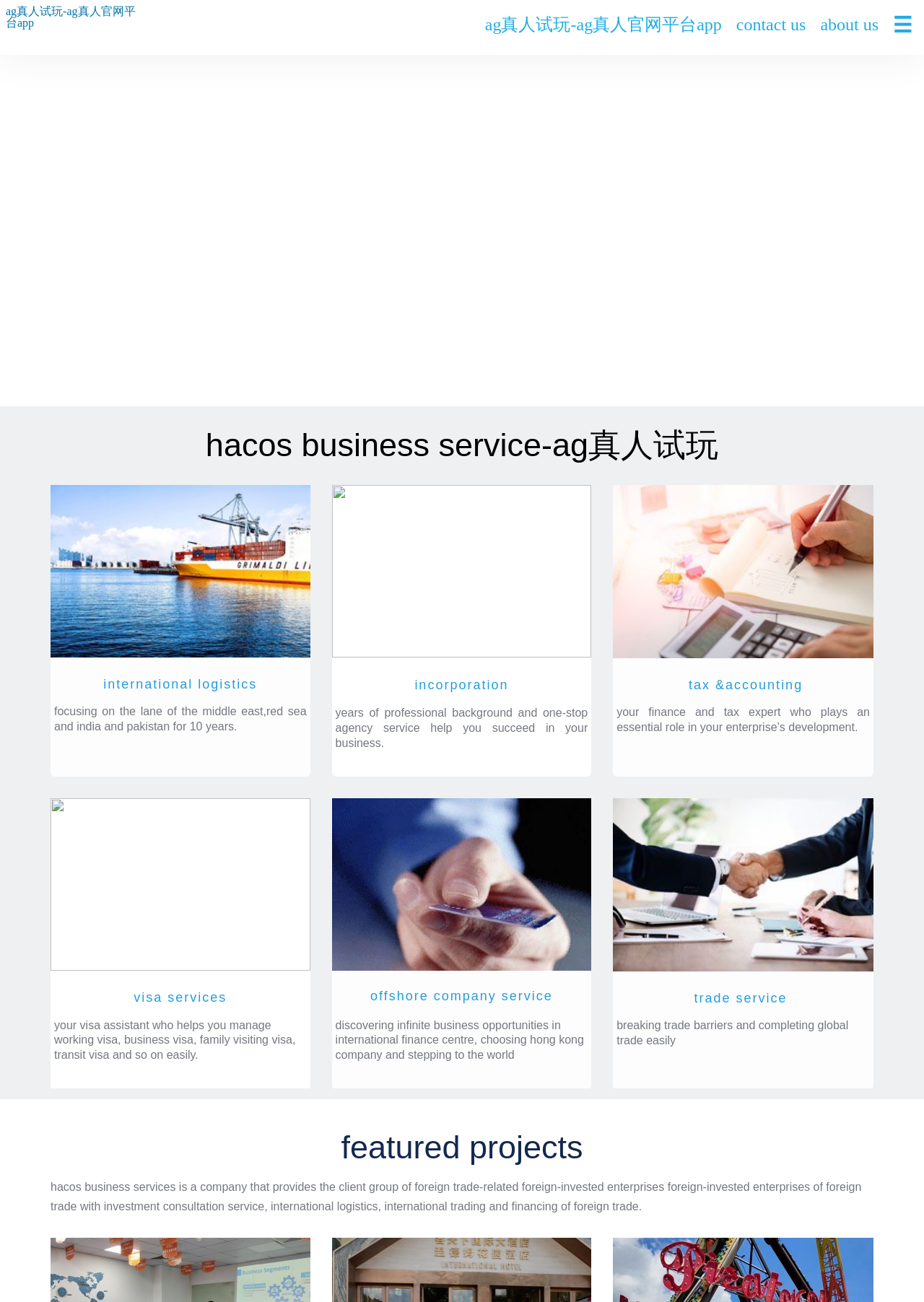Identify the headline of the webpage and generate its text content.

hacos business service-ag真人试玩